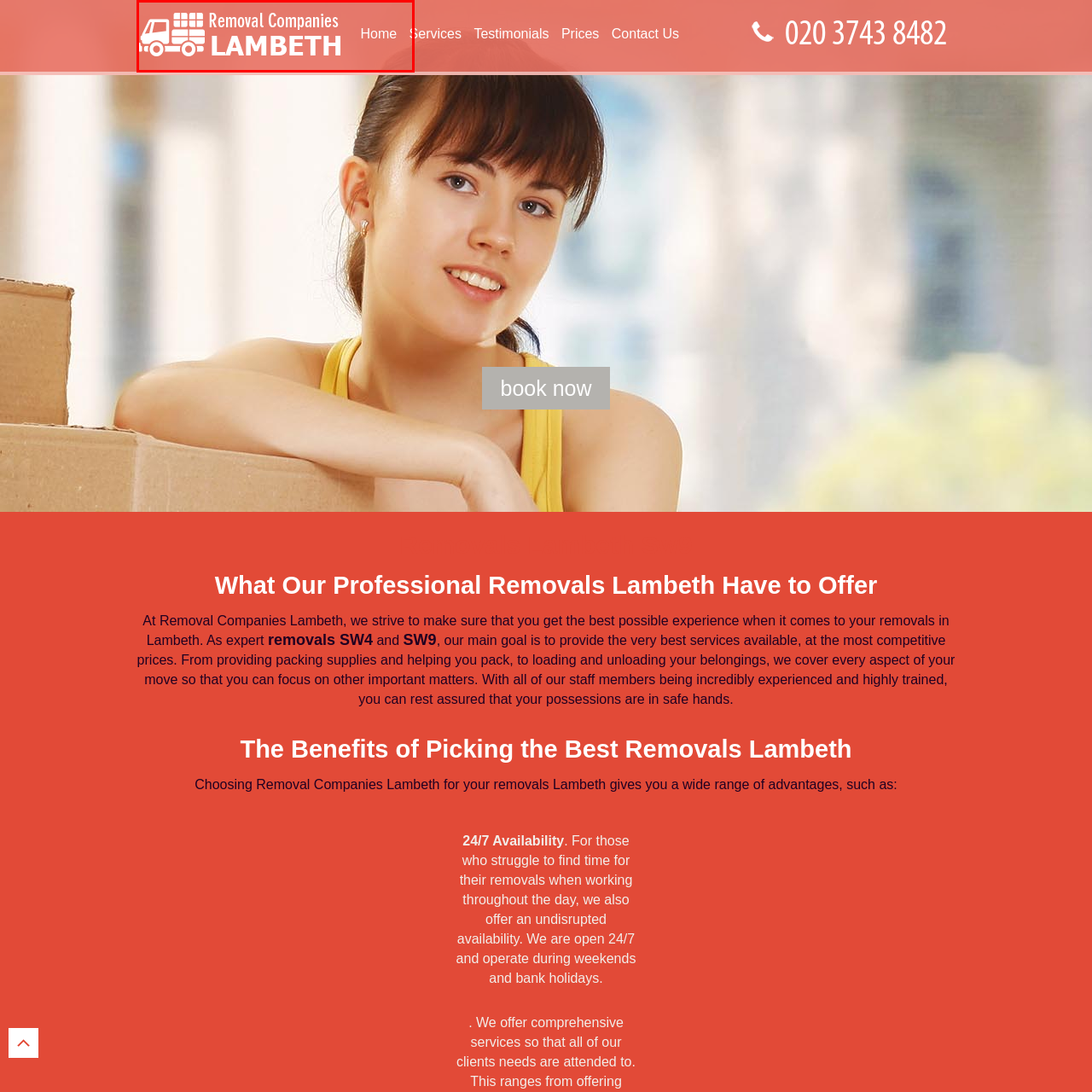Refer to the image within the red box and answer the question concisely with a single word or phrase: What is the graphic on the moving truck?

boxes